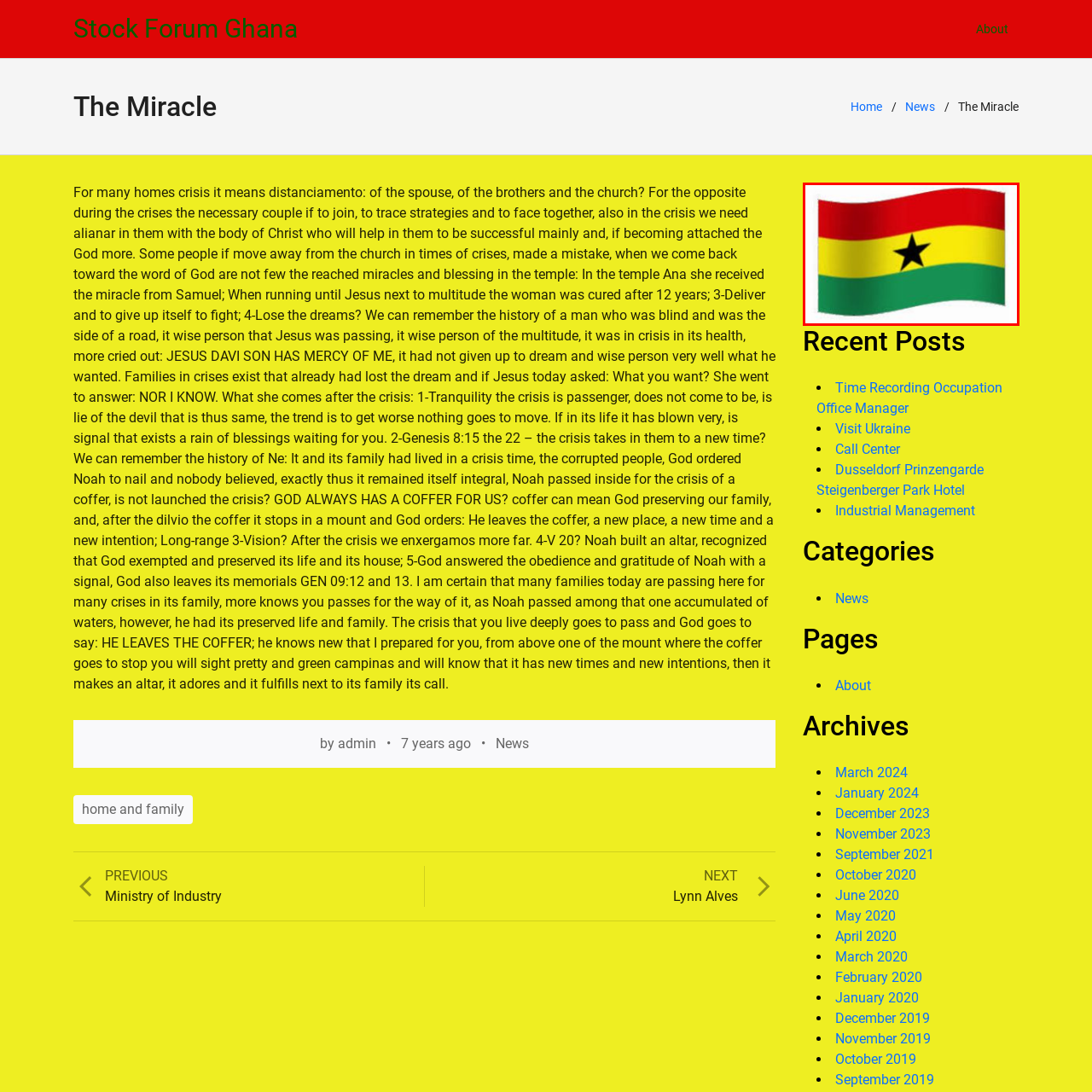Check the area bordered by the red box and provide a single word or phrase as the answer to the question: What does the green stripe symbolize?

Rich vegetation and forests